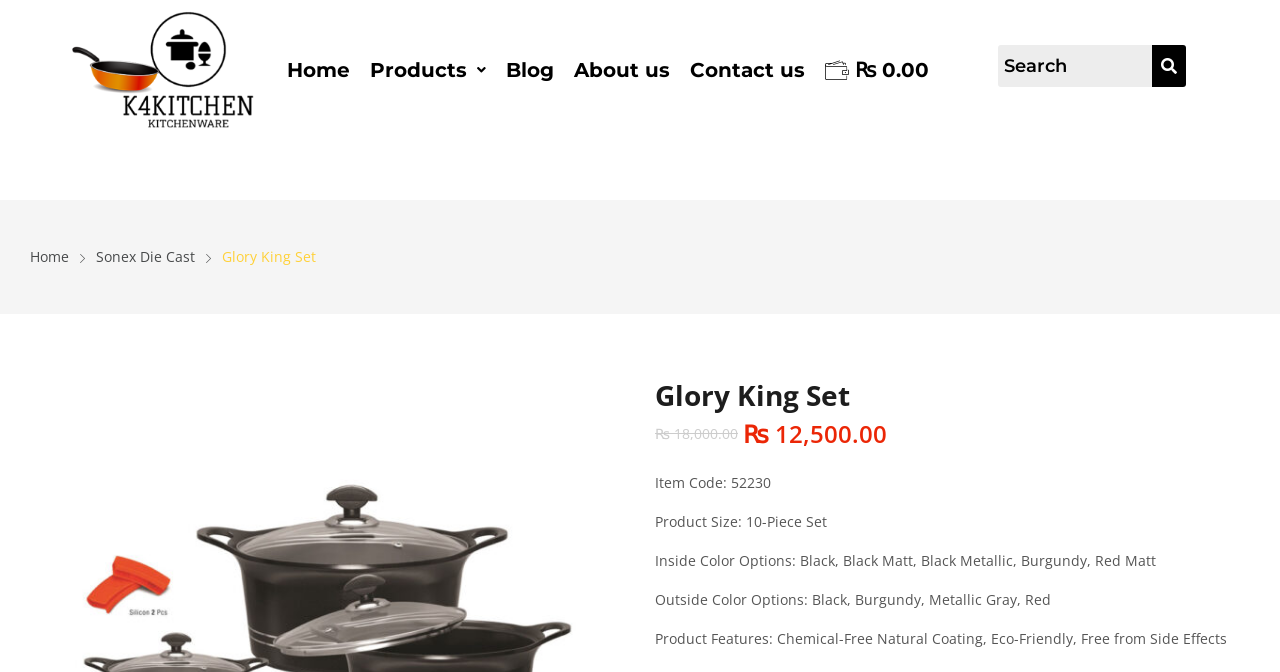Describe every aspect of the webpage in a detailed manner.

This webpage is about a product called "Glory King Set" from k4kitchen.com. At the top left corner, there is a logo of k4kitchen.com, which is also a link. Next to the logo, there are several links to navigate to different sections of the website, including "Home", "Products", "Blog", "About us", and "Contact us". On the top right corner, there is a search bar with a search button.

Below the navigation links, there is a secondary navigation menu with links to "Home" and "Sonex Die Cast". The product title "Glory King Set" is displayed prominently in the middle of the page.

The product details are listed below the title, including the price, which is displayed in Pakistani Rupees (₨) and amounts to ₹12,500.00. The product features are also listed, including the item code, product size, inside and outside color options, and product features such as being chemical-free and eco-friendly.

There is a small asterisk symbol (*) at the bottom of the product details section, but its purpose is unclear. Overall, the webpage is focused on providing detailed information about the "Glory King Set" product.